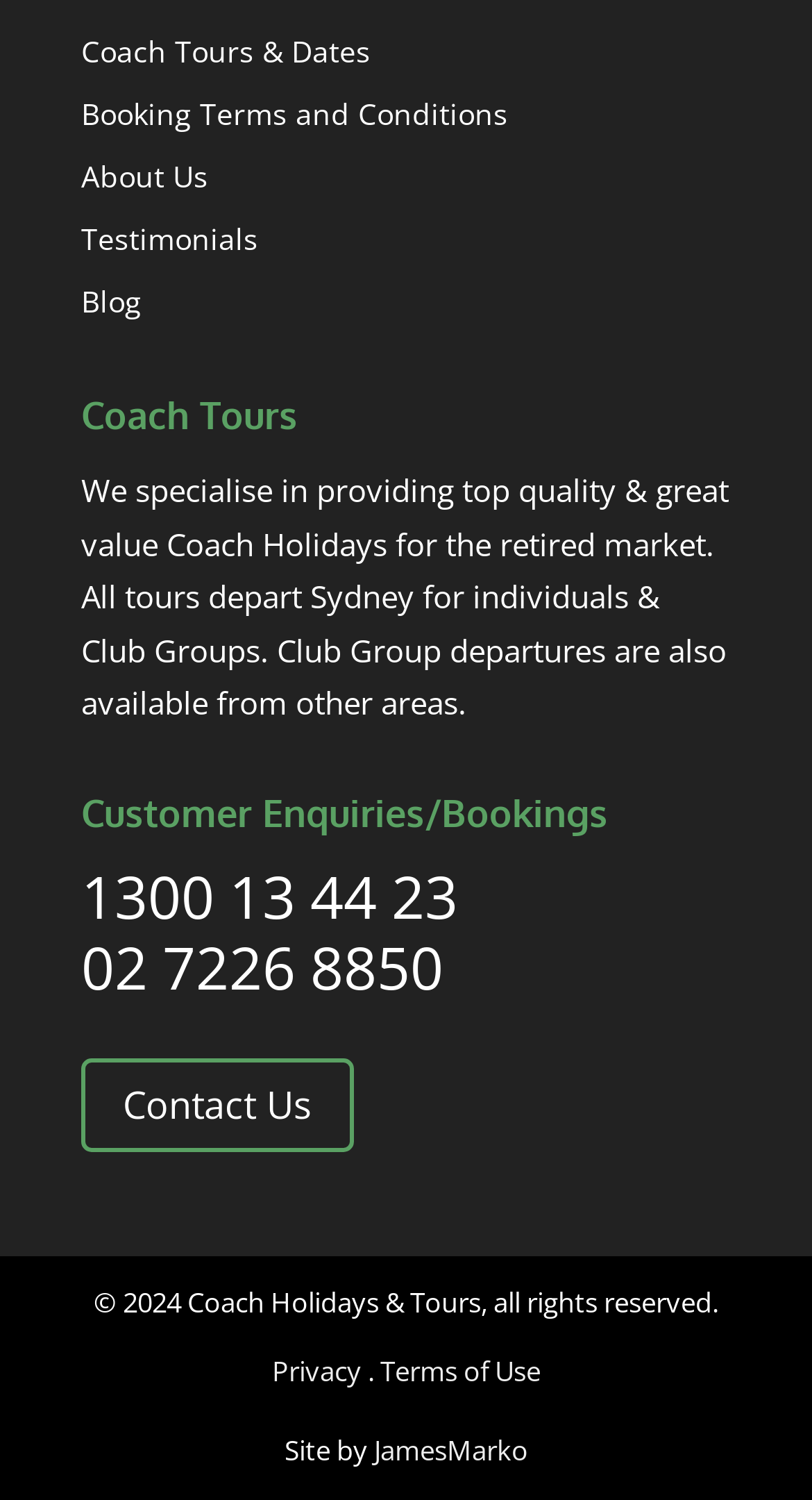How many links are provided in the footer section?
Offer a detailed and full explanation in response to the question.

There are three link elements in the footer section, 'Privacy', 'Terms of Use', and 'JamesMarko', which are provided for additional information.